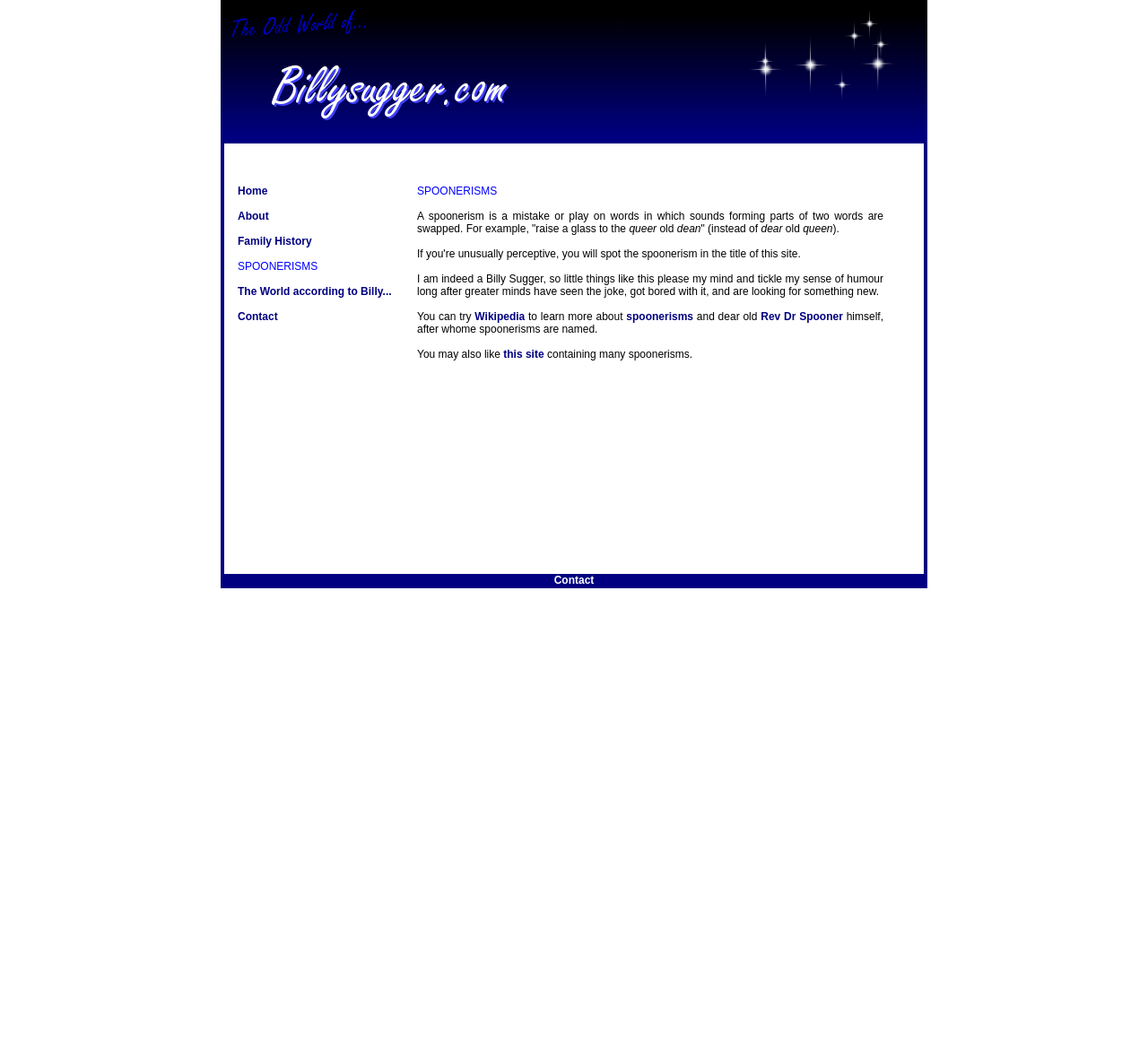Who is Rev Dr Spooner?
Please provide a single word or phrase in response based on the screenshot.

The person spoonerisms are named after